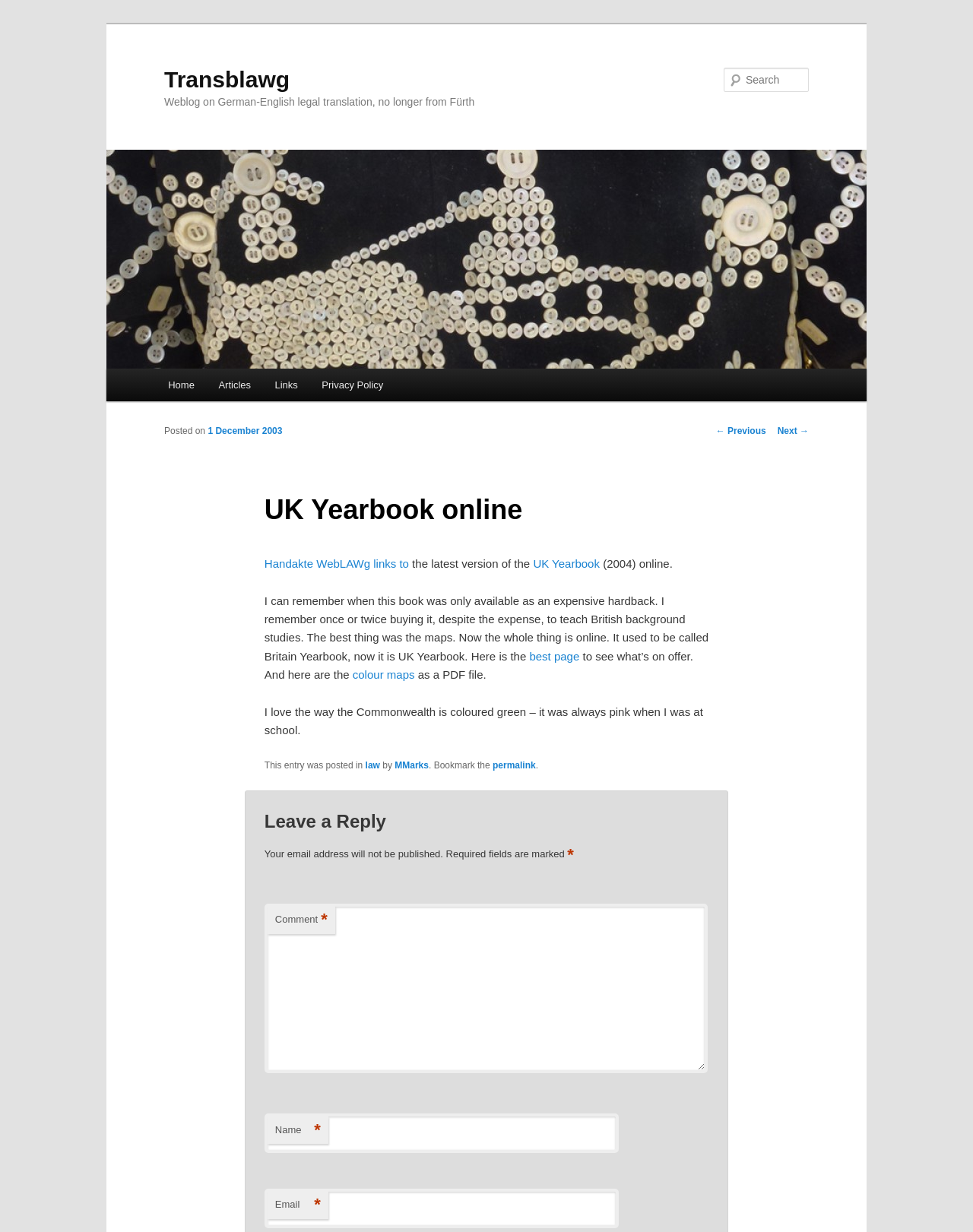Mark the bounding box of the element that matches the following description: "parent_node: Email aria-describedby="email-notes" name="email"".

[0.272, 0.965, 0.636, 0.997]